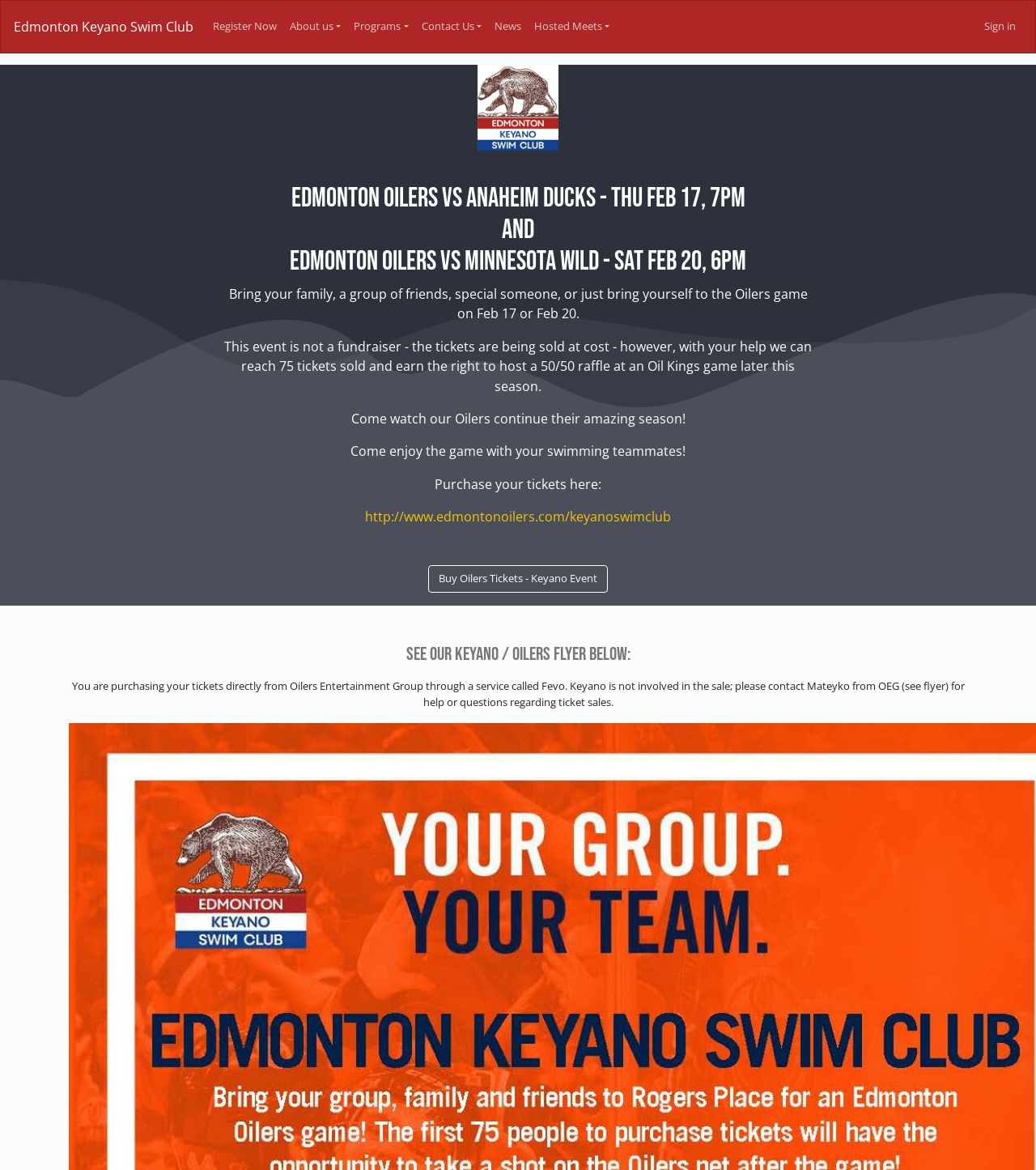Please identify the bounding box coordinates of the element's region that I should click in order to complete the following instruction: "Register for the event". The bounding box coordinates consist of four float numbers between 0 and 1, i.e., [left, top, right, bottom].

[0.199, 0.006, 0.273, 0.04]